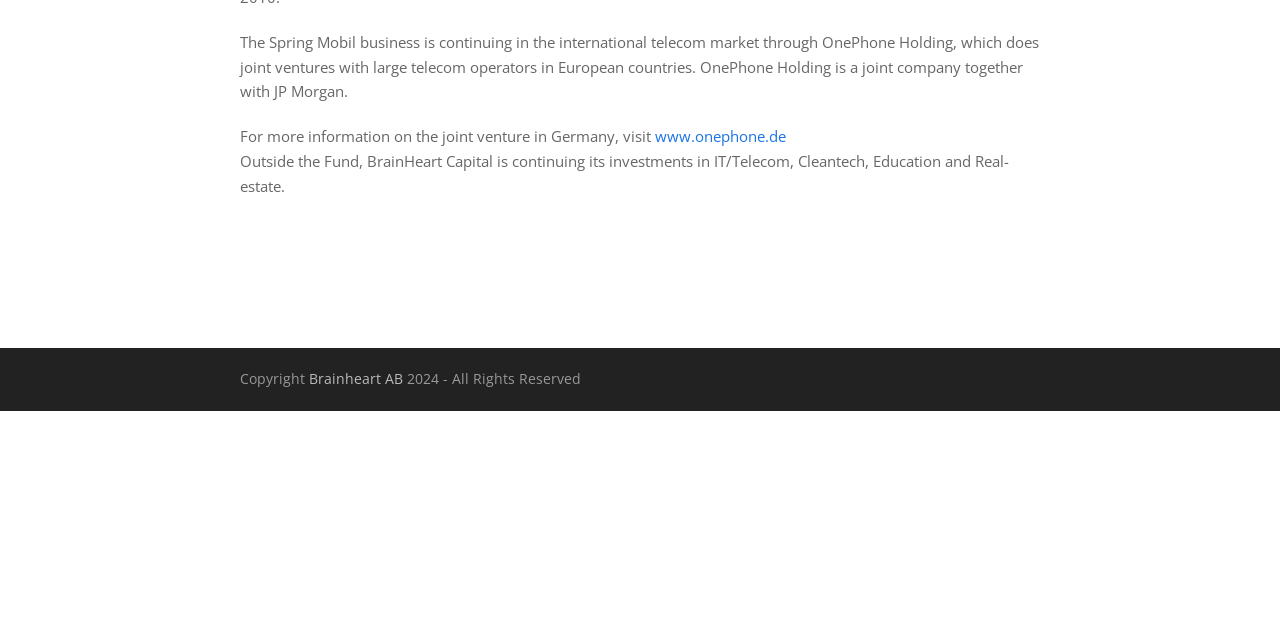Calculate the bounding box coordinates of the UI element given the description: "Brainheart AB".

[0.241, 0.576, 0.315, 0.606]